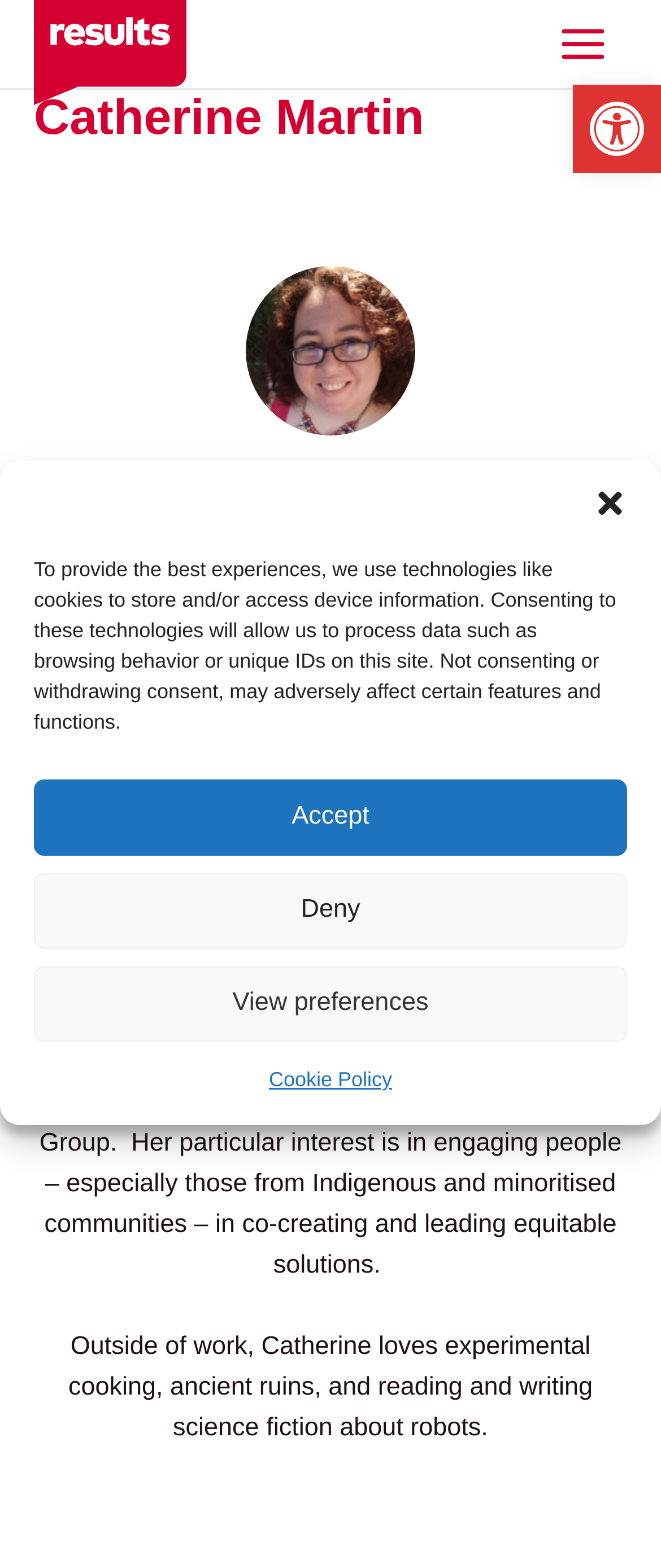What type of NGOs has Catherine Martin worked with? From the image, respond with a single word or brief phrase.

Health, climate, and international development NGOs